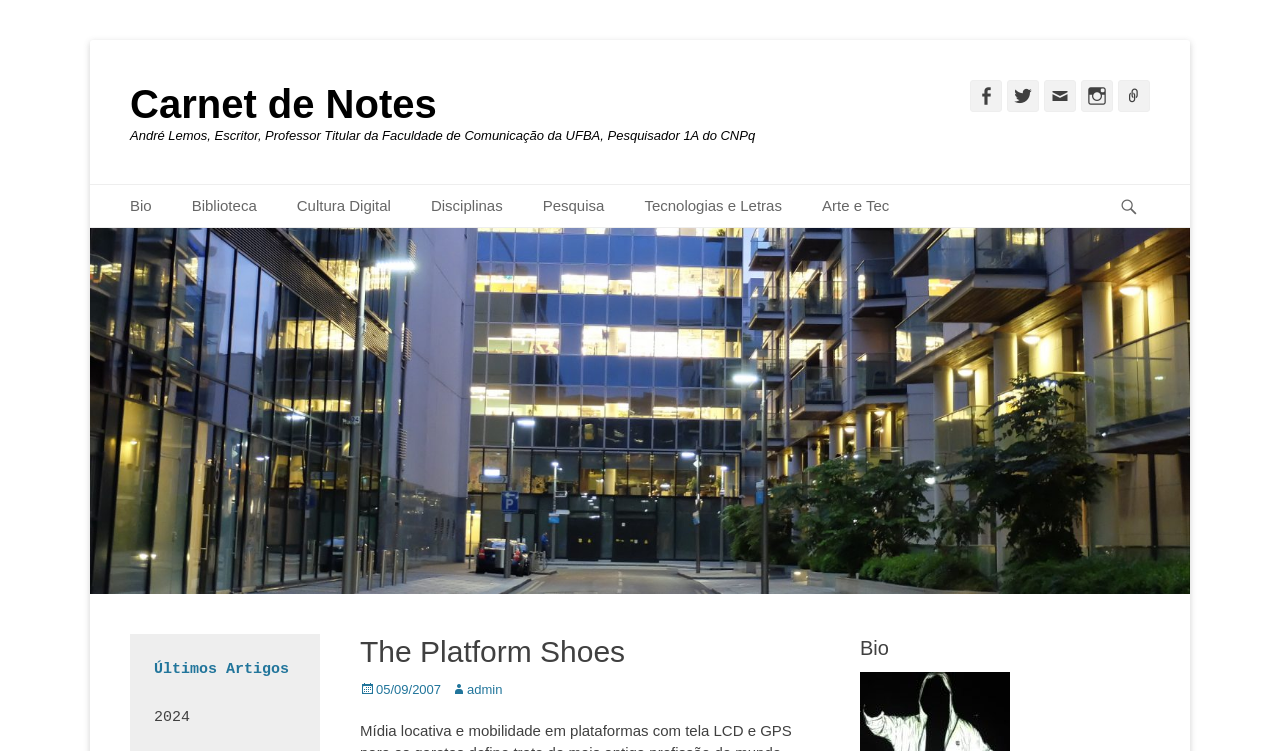Using the information in the image, could you please answer the following question in detail:
What is the category of the article 'The Platform Shoes'?

The category of the article 'The Platform Shoes' can be determined by looking at the heading 'Bio' which is located near the article title.